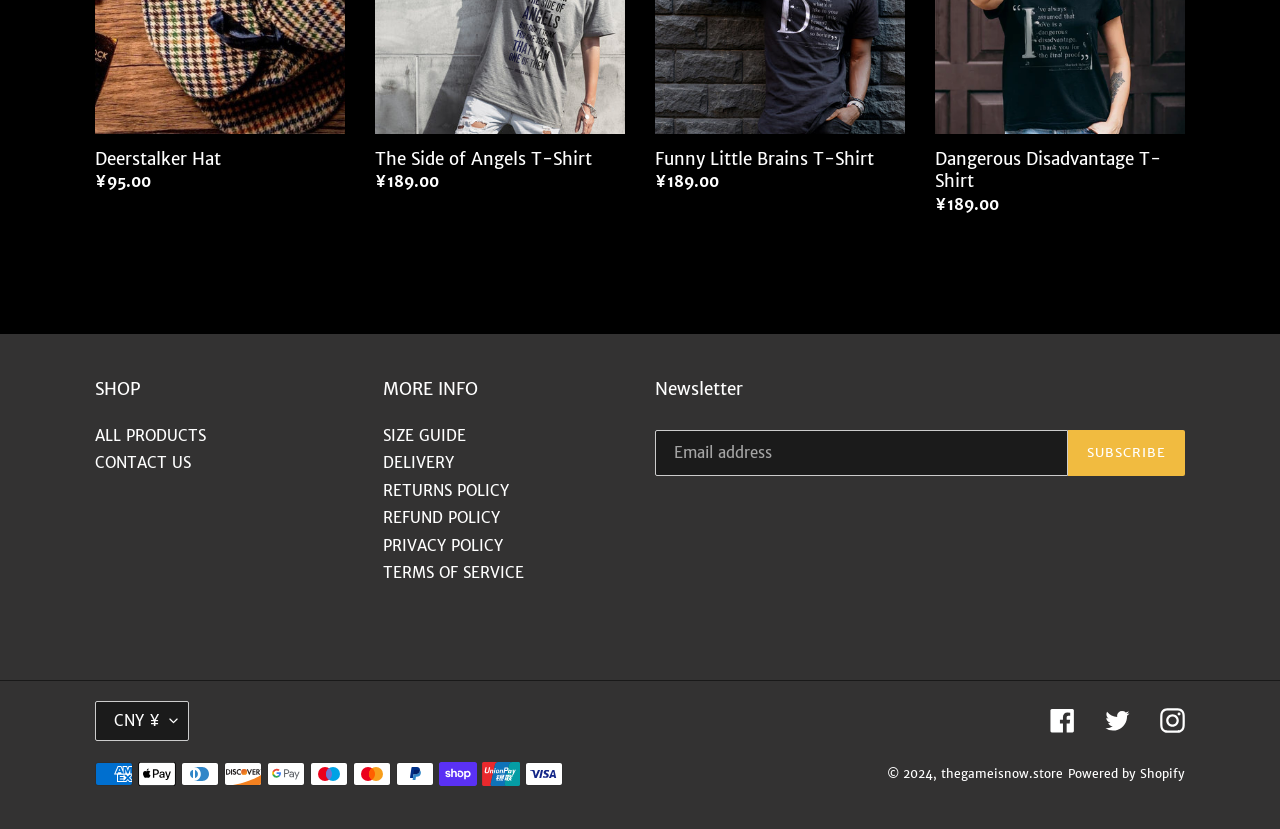Please find and report the bounding box coordinates of the element to click in order to perform the following action: "Visit the Facebook page". The coordinates should be expressed as four float numbers between 0 and 1, in the format [left, top, right, bottom].

[0.82, 0.854, 0.84, 0.884]